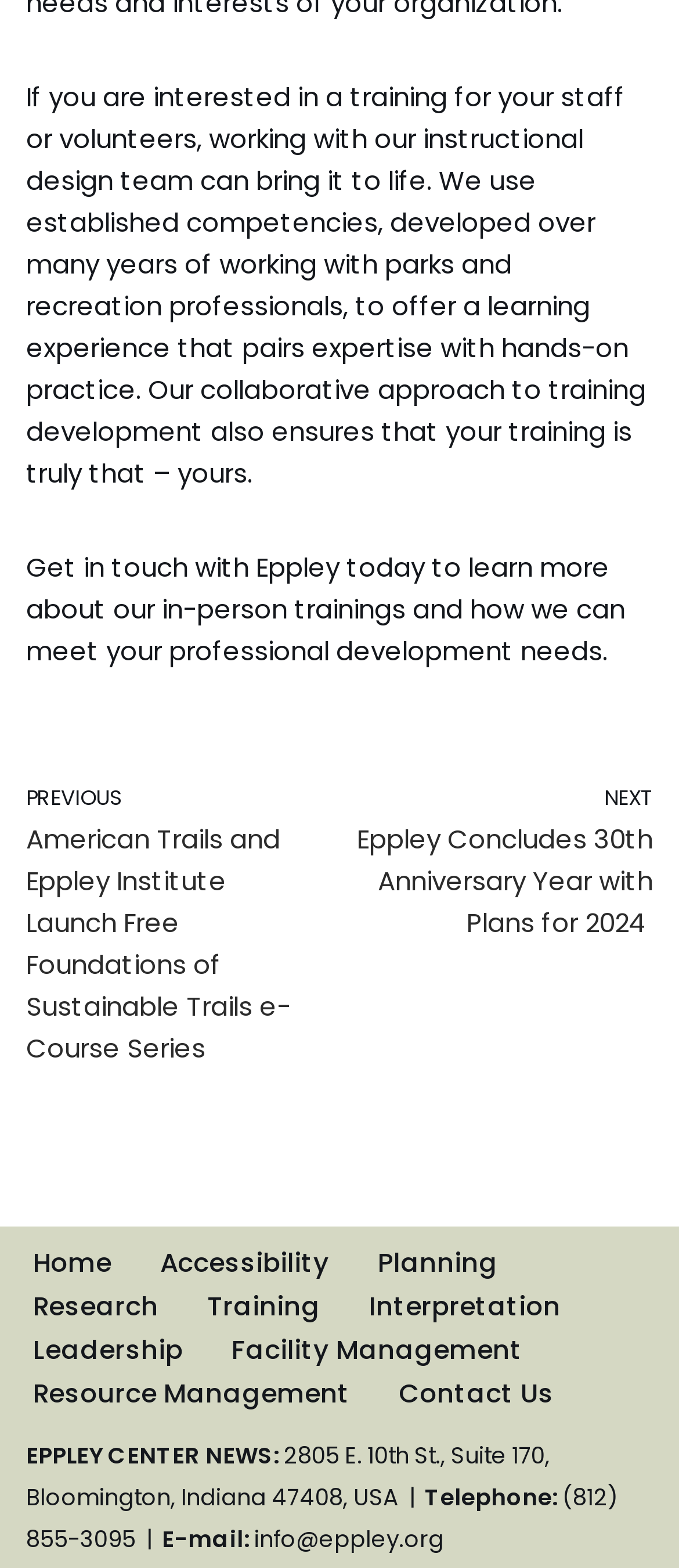Predict the bounding box of the UI element based on the description: "info@eppley.org". The coordinates should be four float numbers between 0 and 1, formatted as [left, top, right, bottom].

[0.374, 0.972, 0.654, 0.993]